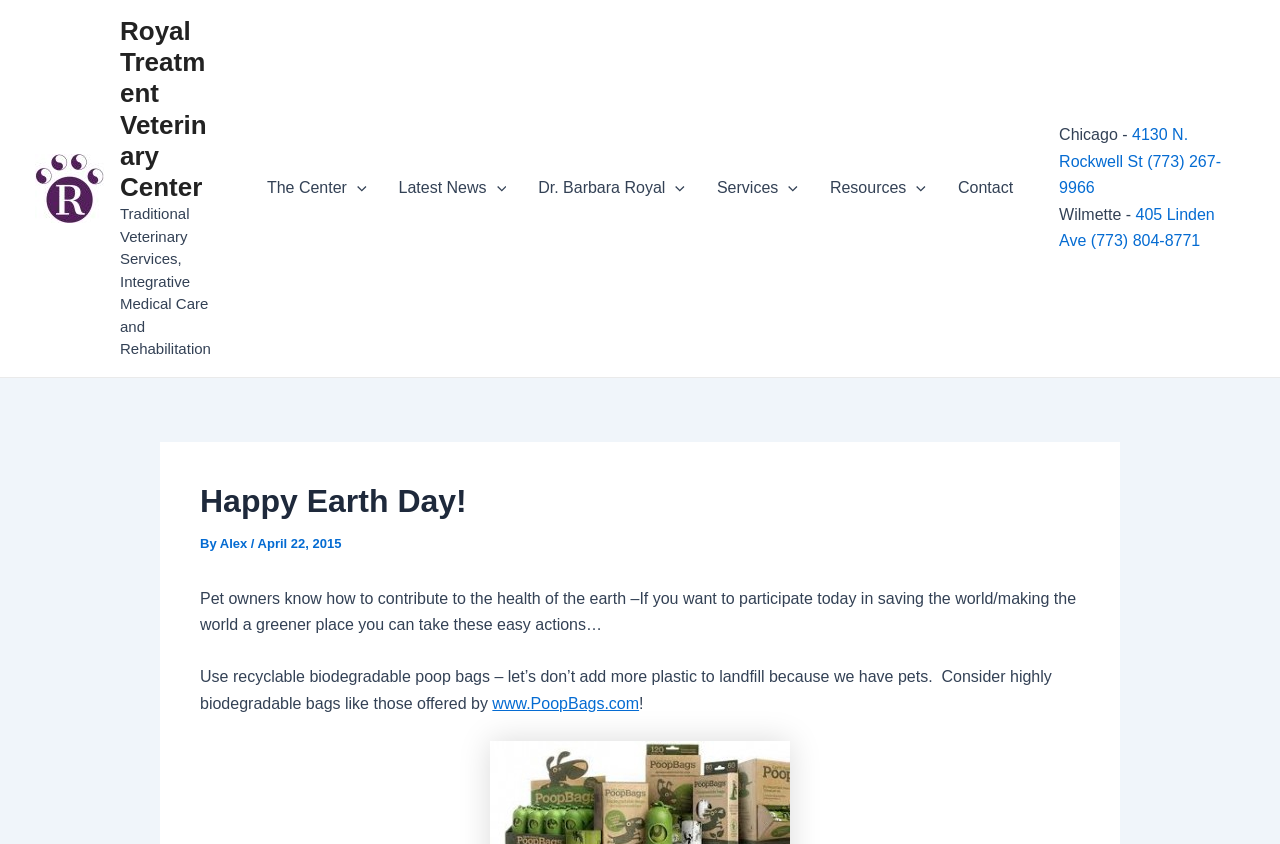What is the website recommended for biodegradable poop bags?
From the image, respond with a single word or phrase.

www.PoopBags.com